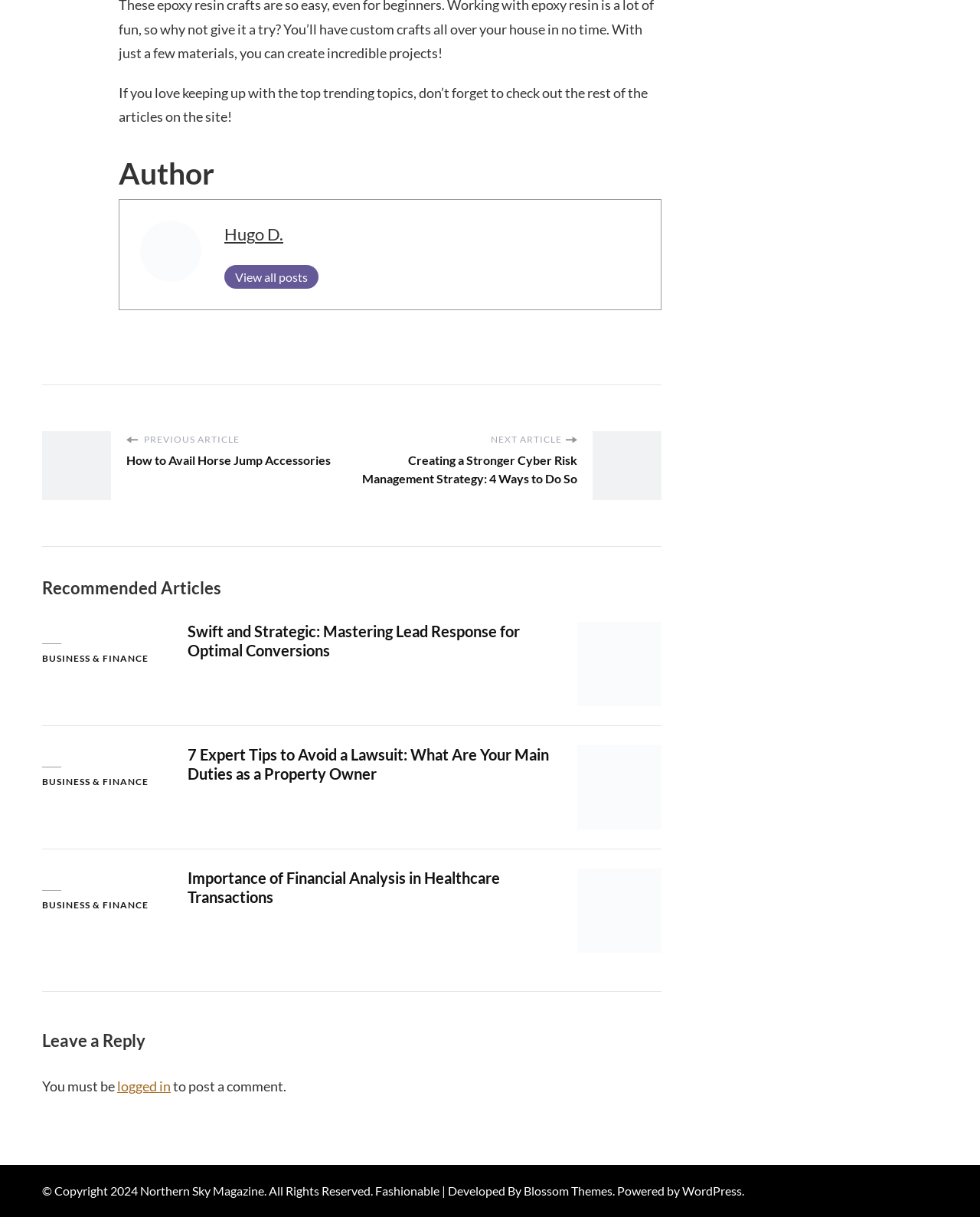Please locate the bounding box coordinates of the element's region that needs to be clicked to follow the instruction: "Read previous article". The bounding box coordinates should be provided as four float numbers between 0 and 1, i.e., [left, top, right, bottom].

[0.113, 0.355, 0.359, 0.411]